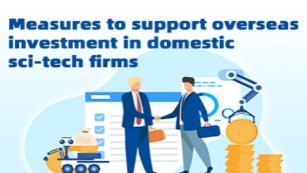What is the likely aim of the initiative depicted in the image?
Based on the visual details in the image, please answer the question thoroughly.

The initiative depicted in the image, which involves overseas investment in domestic sci-tech firms, is likely aimed at enhancing economic vitality and competitiveness on a global scale, by fostering innovation and development in the technological sector and promoting economic growth.